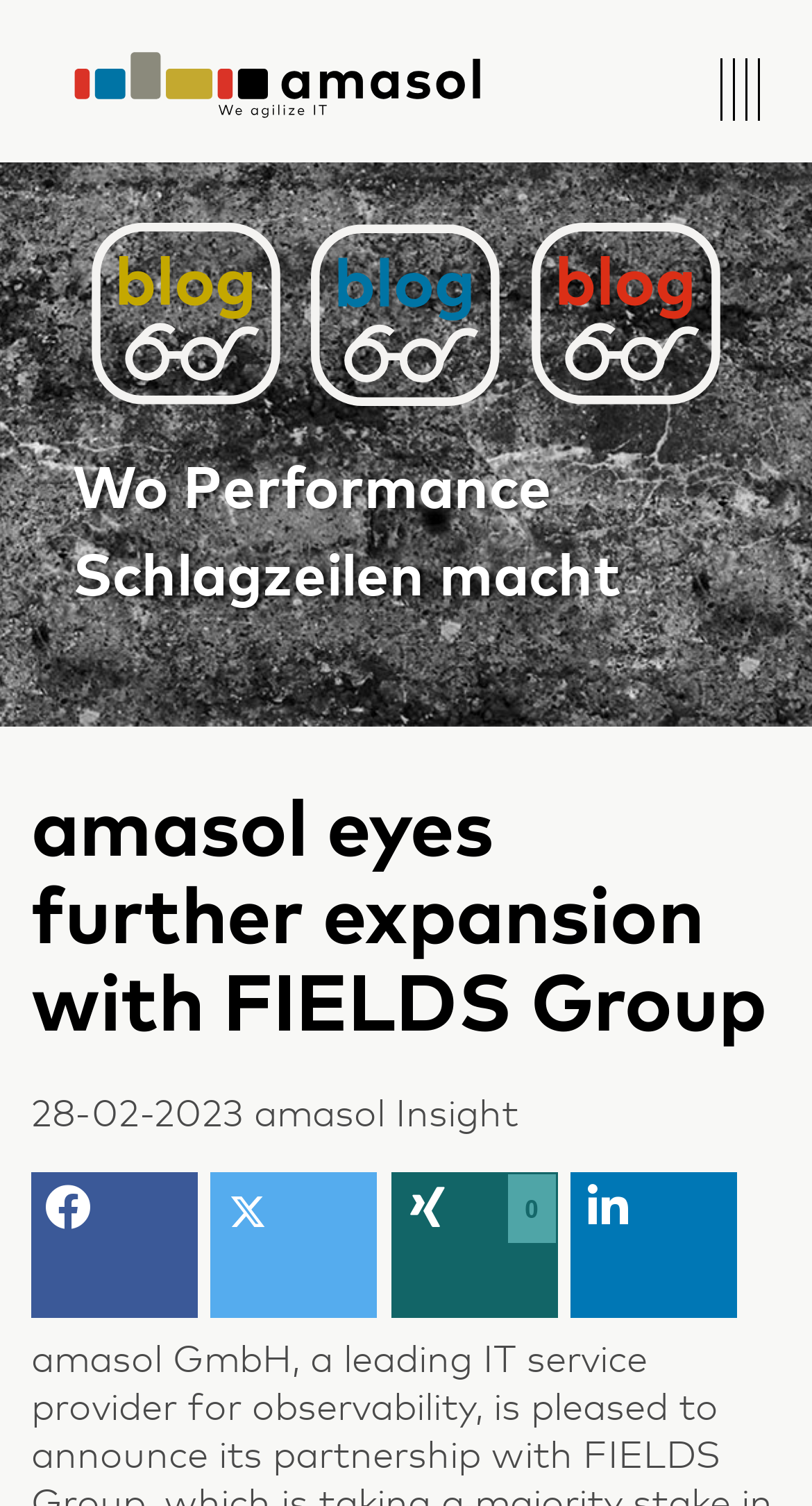Specify the bounding box coordinates for the region that must be clicked to perform the given instruction: "Explore leadership programs".

None